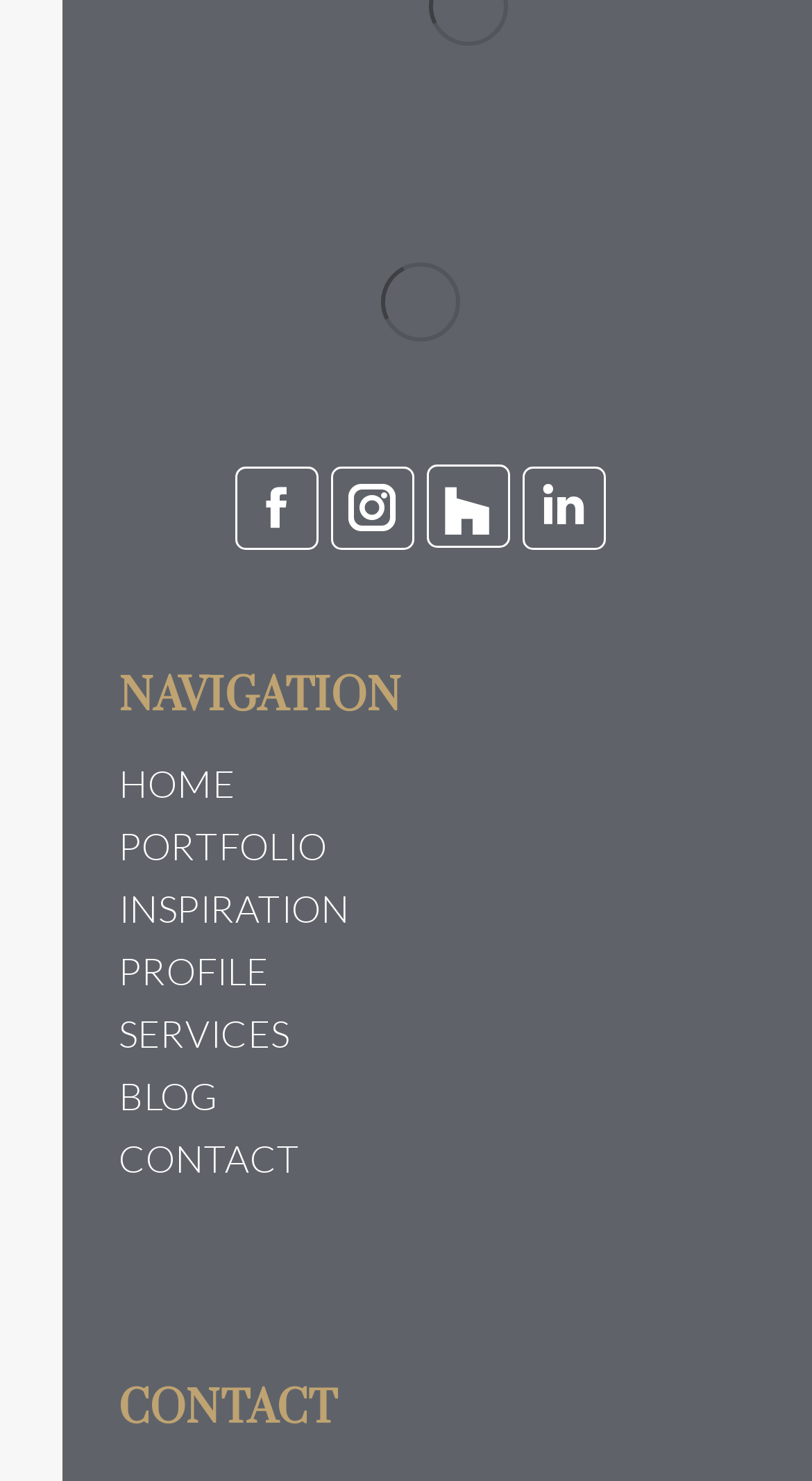What is the second navigation item?
Give a detailed and exhaustive answer to the question.

I looked at the navigation menu and found that the second item is 'PORTFOLIO'.